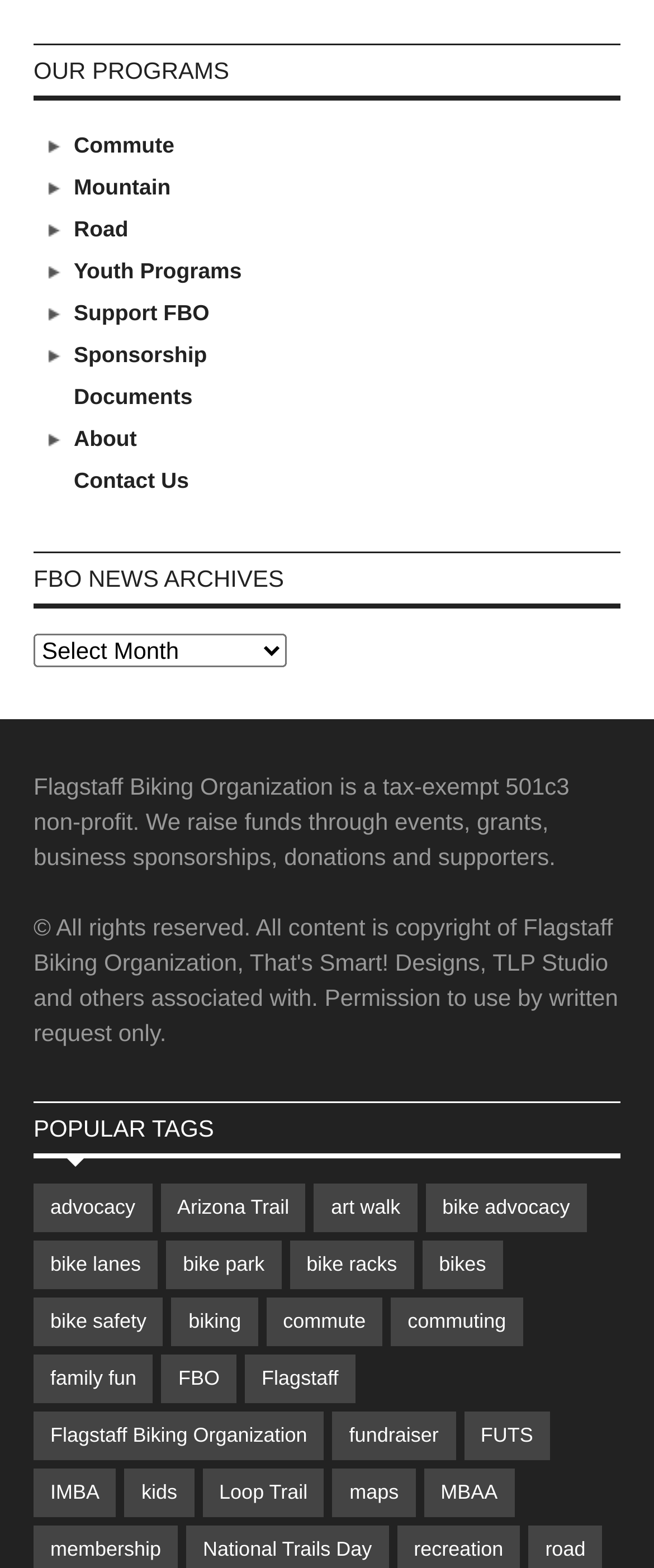Locate the UI element that matches the description name="s" placeholder="Search for:" in the webpage screenshot. Return the bounding box coordinates in the format (top-left x, top-left y, bottom-right x, bottom-right y), with values ranging from 0 to 1.

None